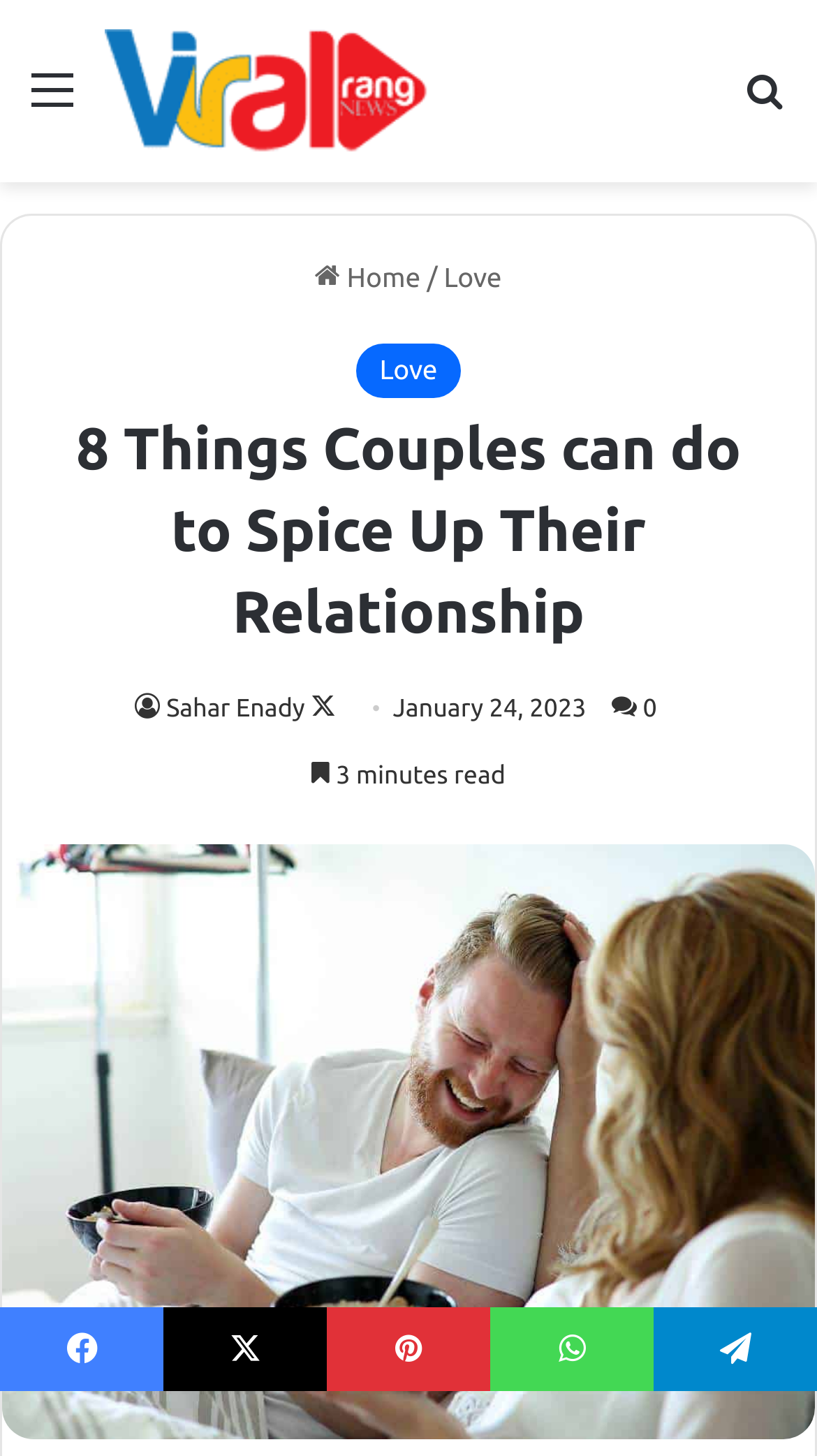Given the following UI element description: "Follow on X", find the bounding box coordinates in the webpage screenshot.

[0.38, 0.478, 0.411, 0.497]